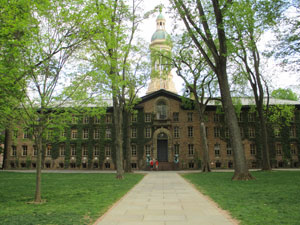Please give a one-word or short phrase response to the following question: 
What is the pathway leading up to the entrance bordered by?

manicured grass